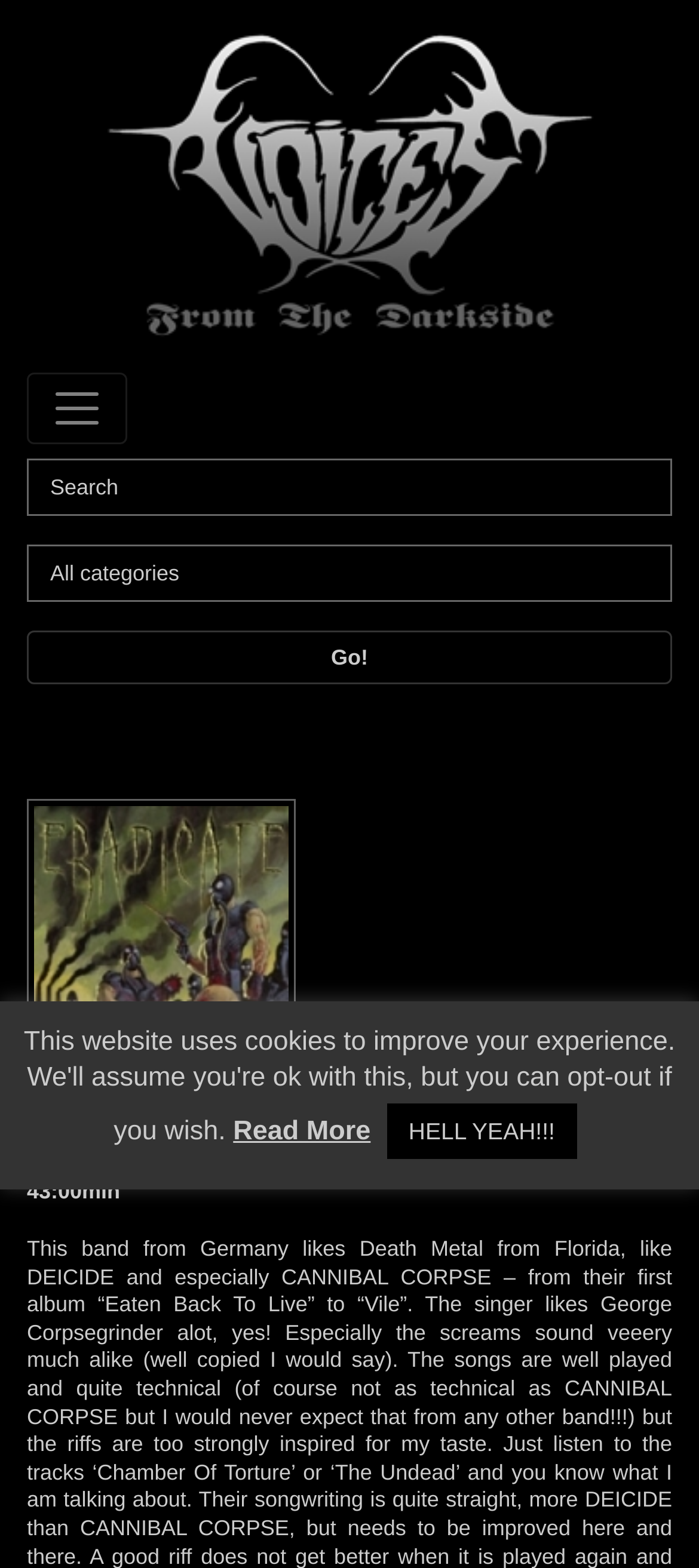Use a single word or phrase to answer the question:
Is there a navigation menu on the webpage?

Yes